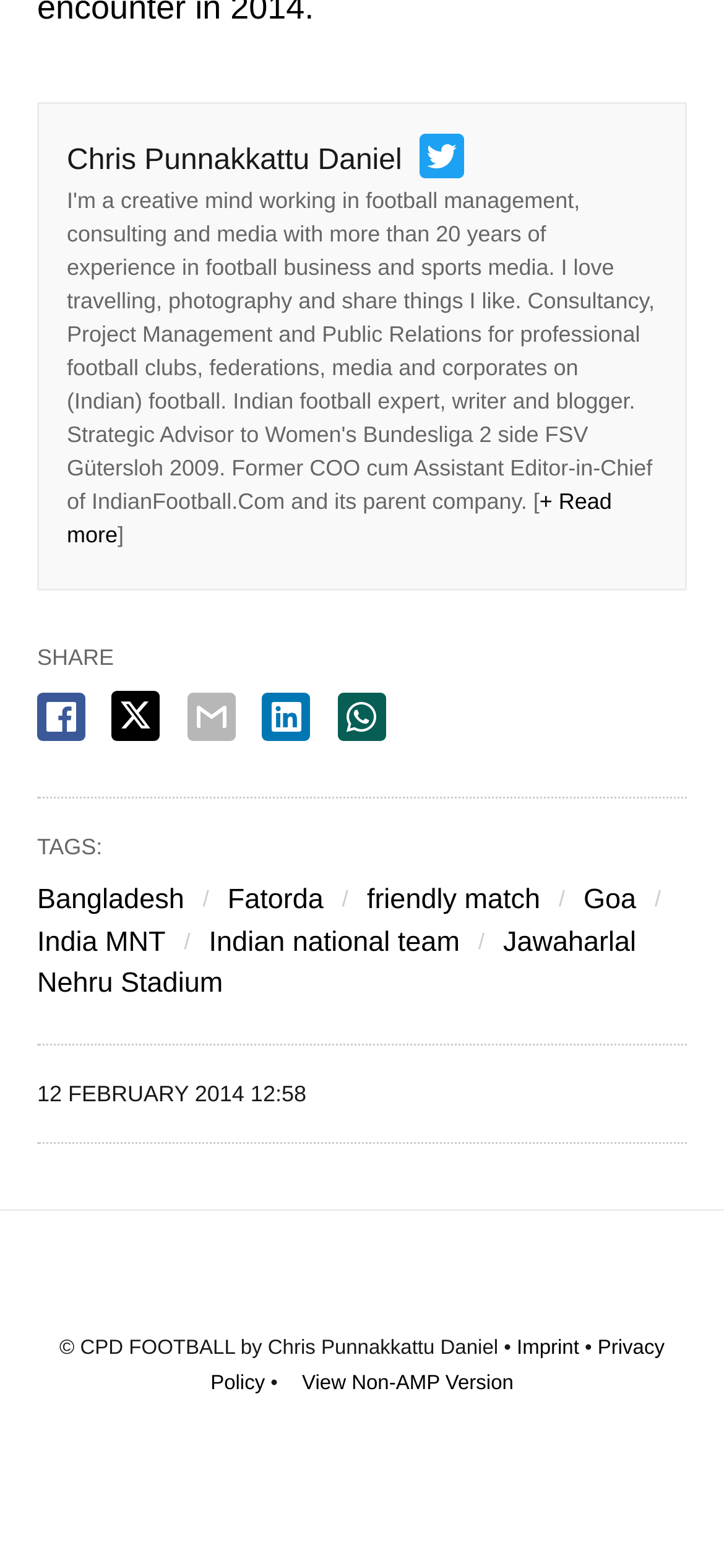Locate the bounding box coordinates of the area where you should click to accomplish the instruction: "View tags related to the article".

[0.051, 0.532, 0.141, 0.548]